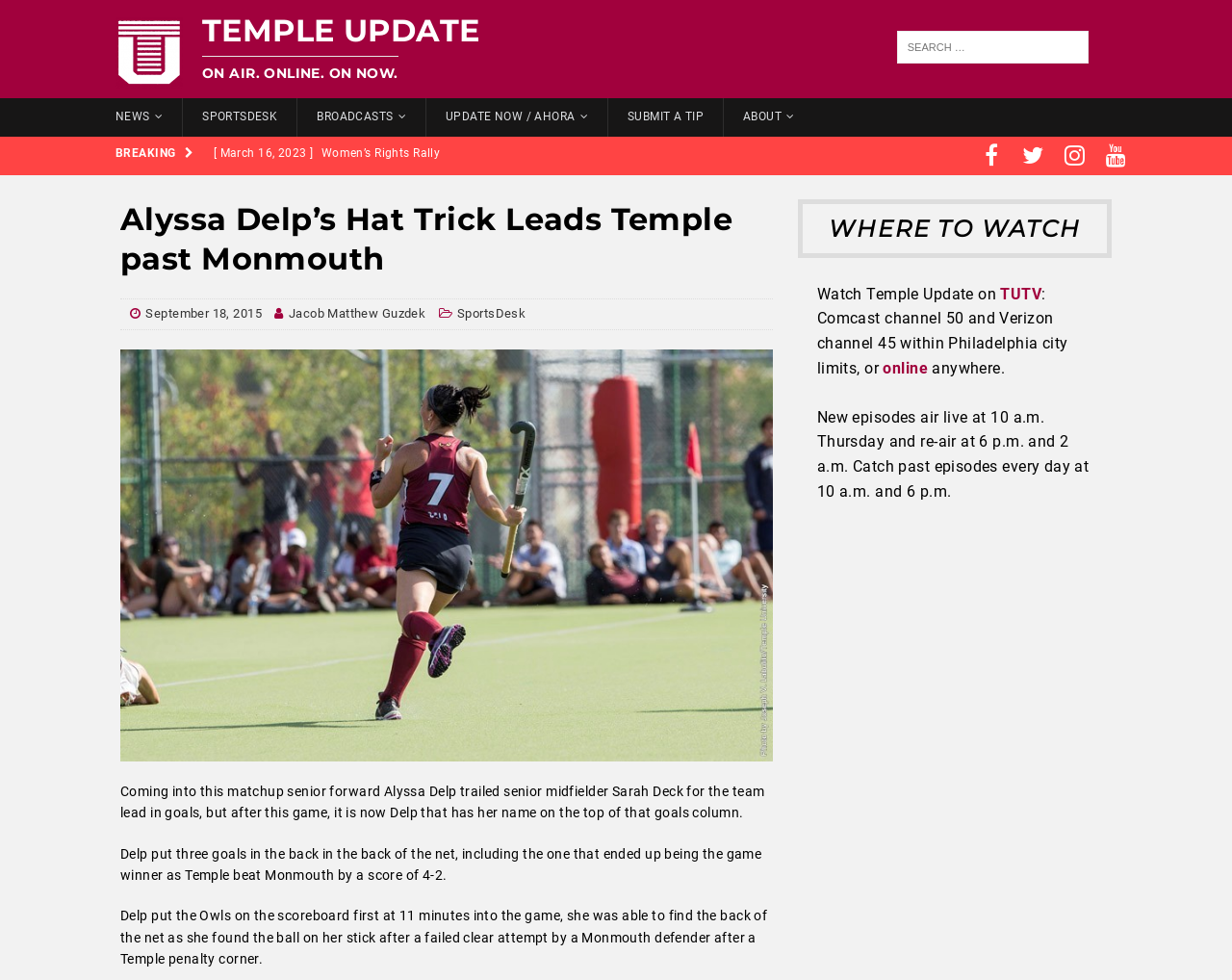Identify the bounding box coordinates of the region that should be clicked to execute the following instruction: "Read about Alyssa Delp’s Hat Trick".

[0.098, 0.203, 0.627, 0.294]